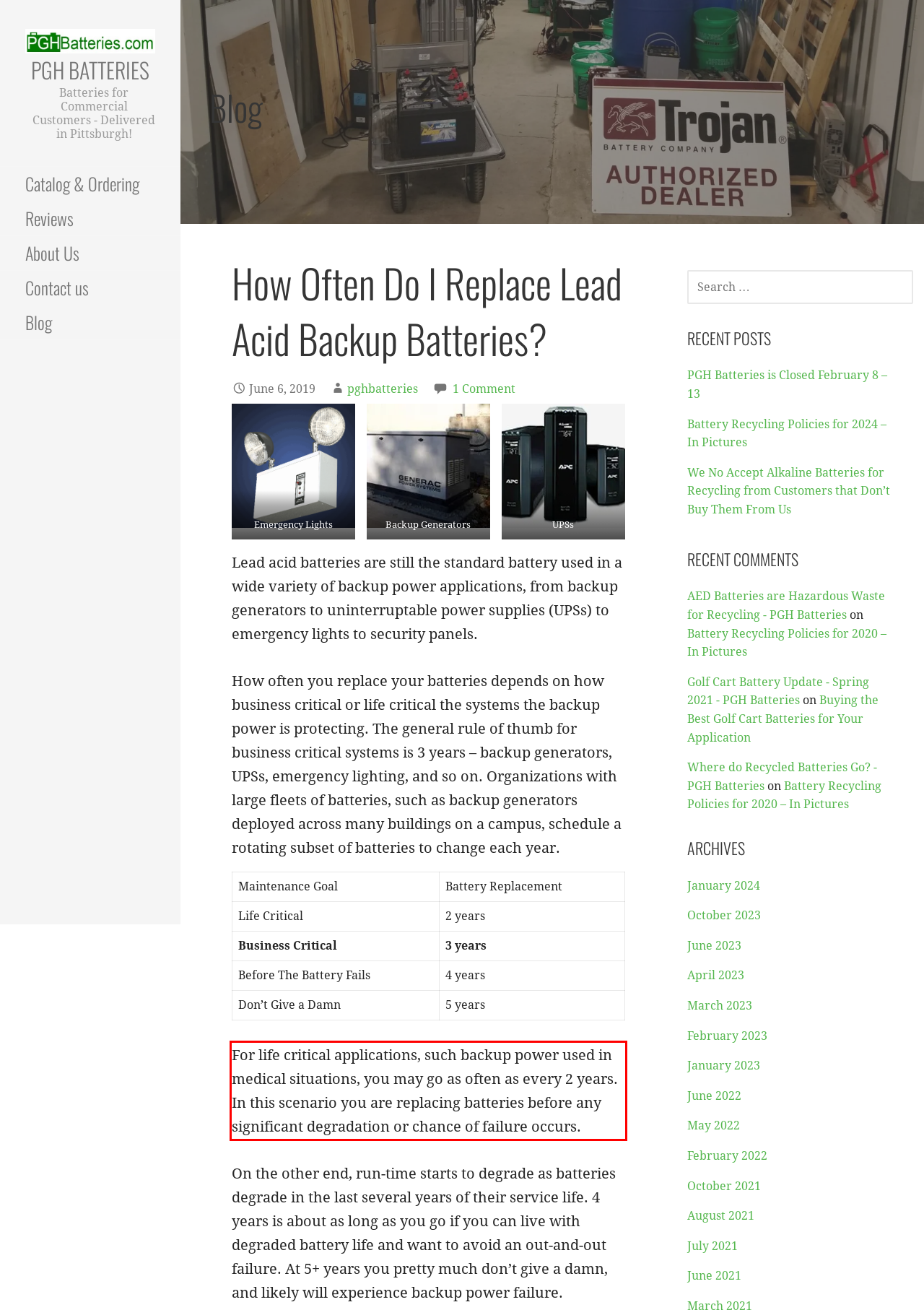Analyze the webpage screenshot and use OCR to recognize the text content in the red bounding box.

For life critical applications, such backup power used in medical situations, you may go as often as every 2 years. In this scenario you are replacing batteries before any significant degradation or chance of failure occurs.